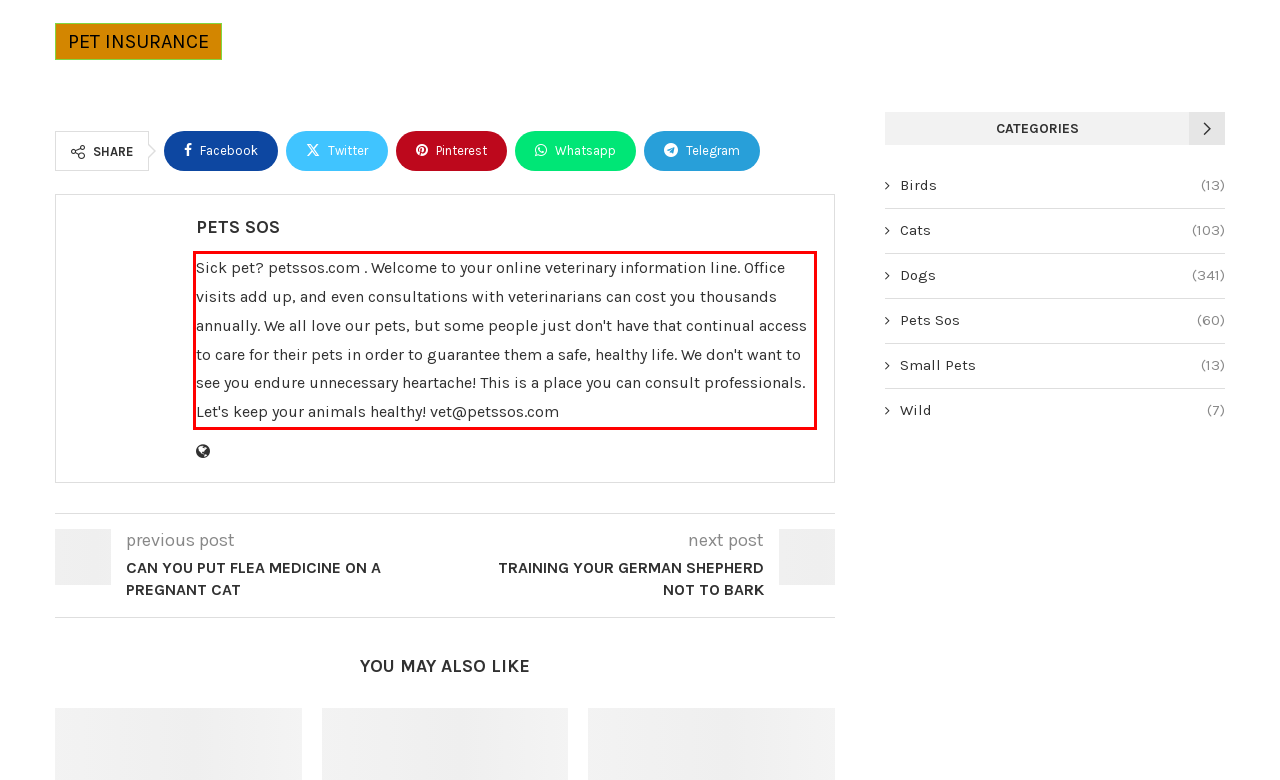Given the screenshot of a webpage, identify the red rectangle bounding box and recognize the text content inside it, generating the extracted text.

Sick pet? petssos.com . Welcome to your online veterinary information line. Office visits add up, and even consultations with veterinarians can cost you thousands annually. We all love our pets, but some people just don't have that continual access to care for their pets in order to guarantee them a safe, healthy life. We don't want to see you endure unnecessary heartache! This is a place you can consult professionals. Let's keep your animals healthy! vet@petssos.com